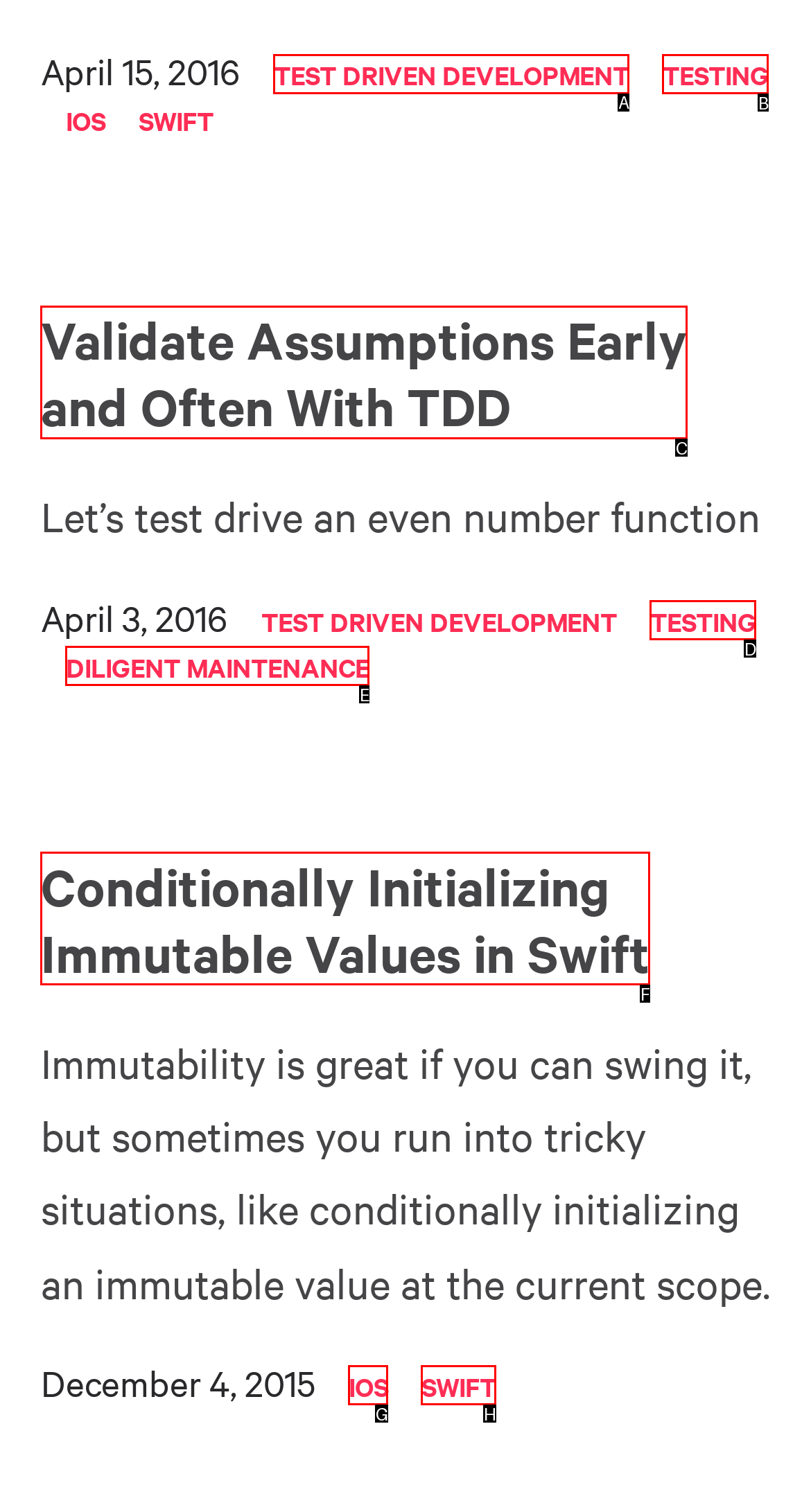Identify the correct UI element to click for this instruction: visit the Canadian Titanic Society website
Respond with the appropriate option's letter from the provided choices directly.

None